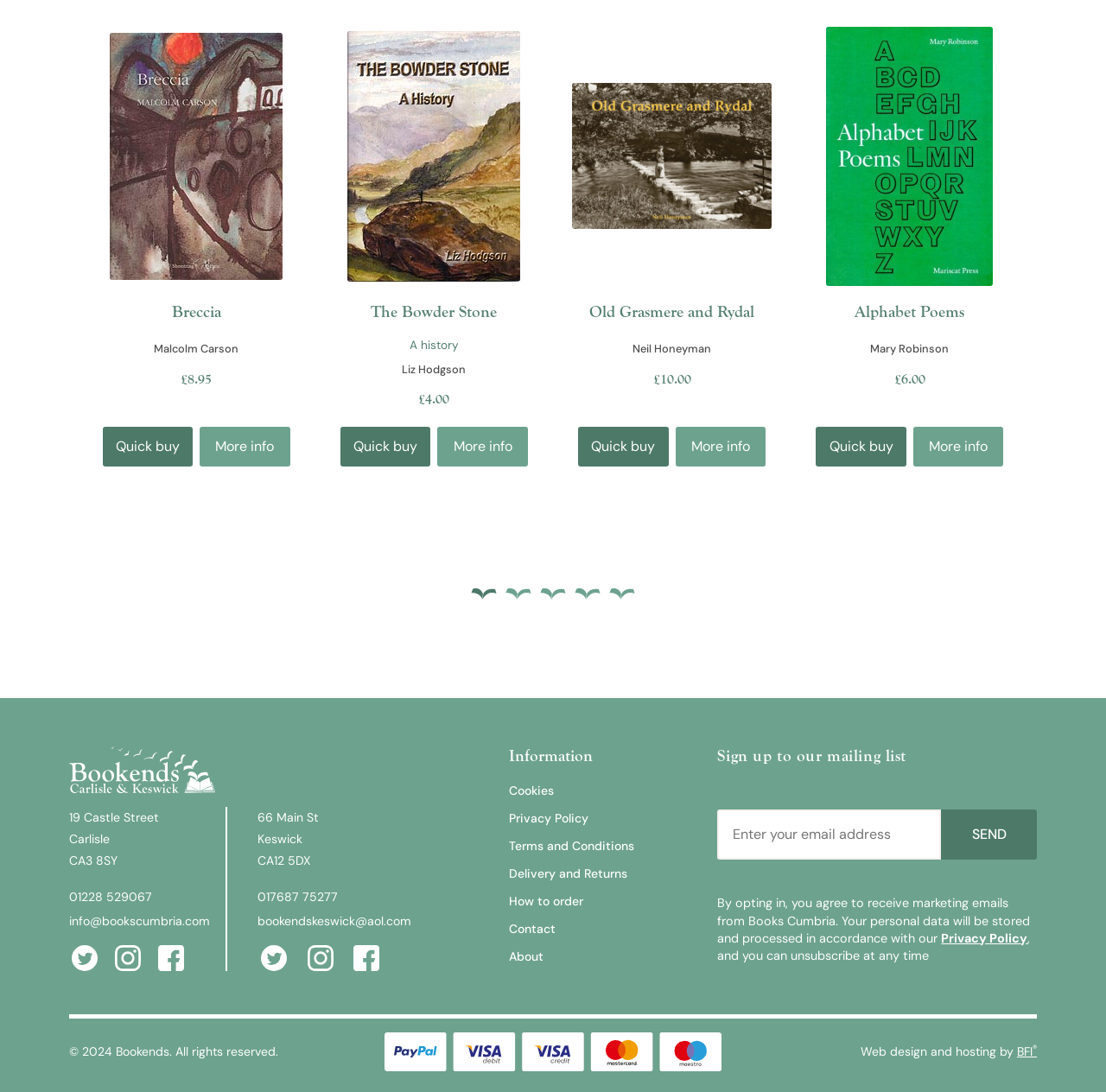Please respond to the question with a concise word or phrase:
What is the name of the book with the author Liz Hodgson?

The Bowder Stone A history